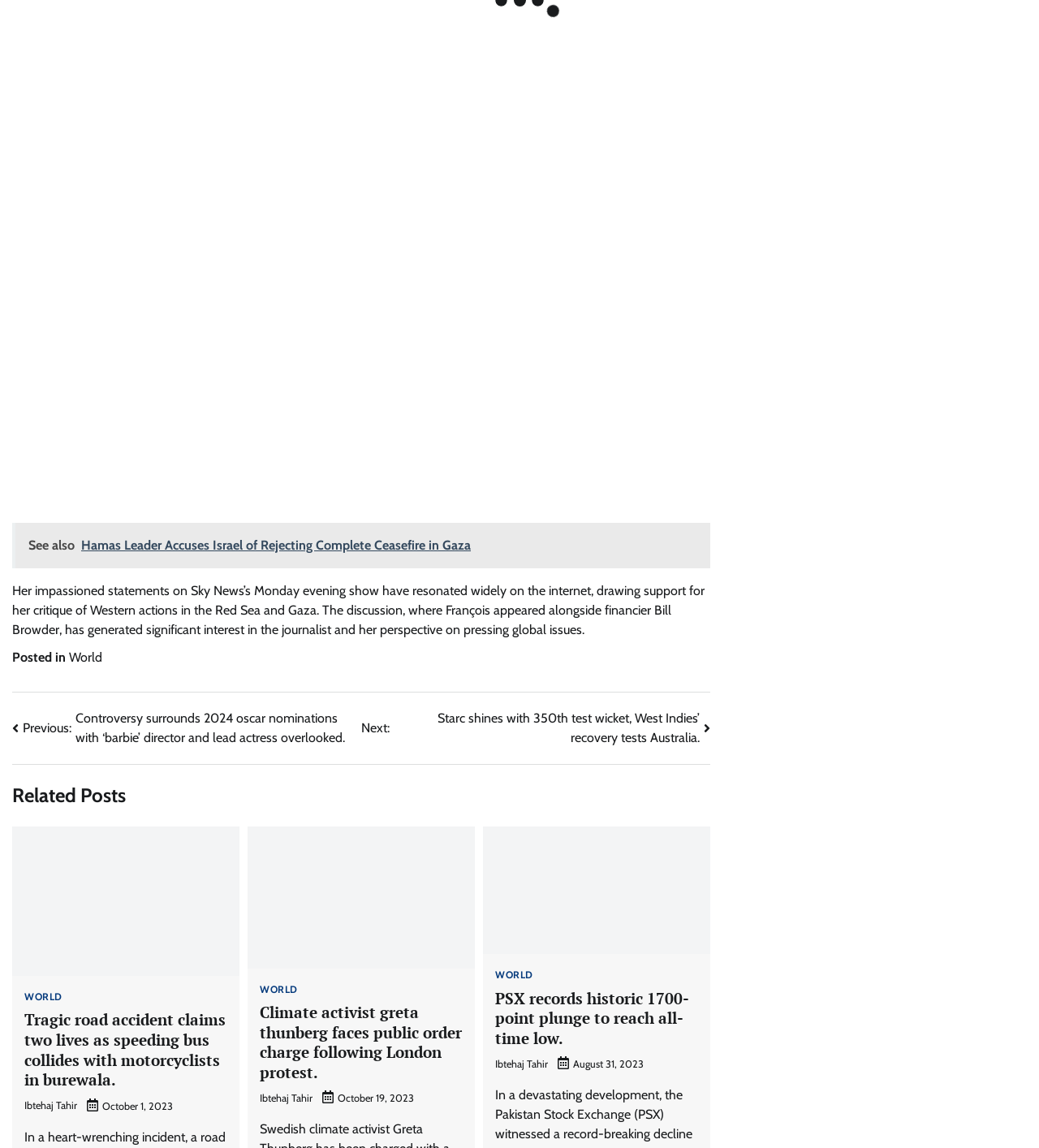Based on the element description, predict the bounding box coordinates (top-left x, top-left y, bottom-right x, bottom-right y) for the UI element in the screenshot: Linkedin

[0.795, 0.105, 0.876, 0.132]